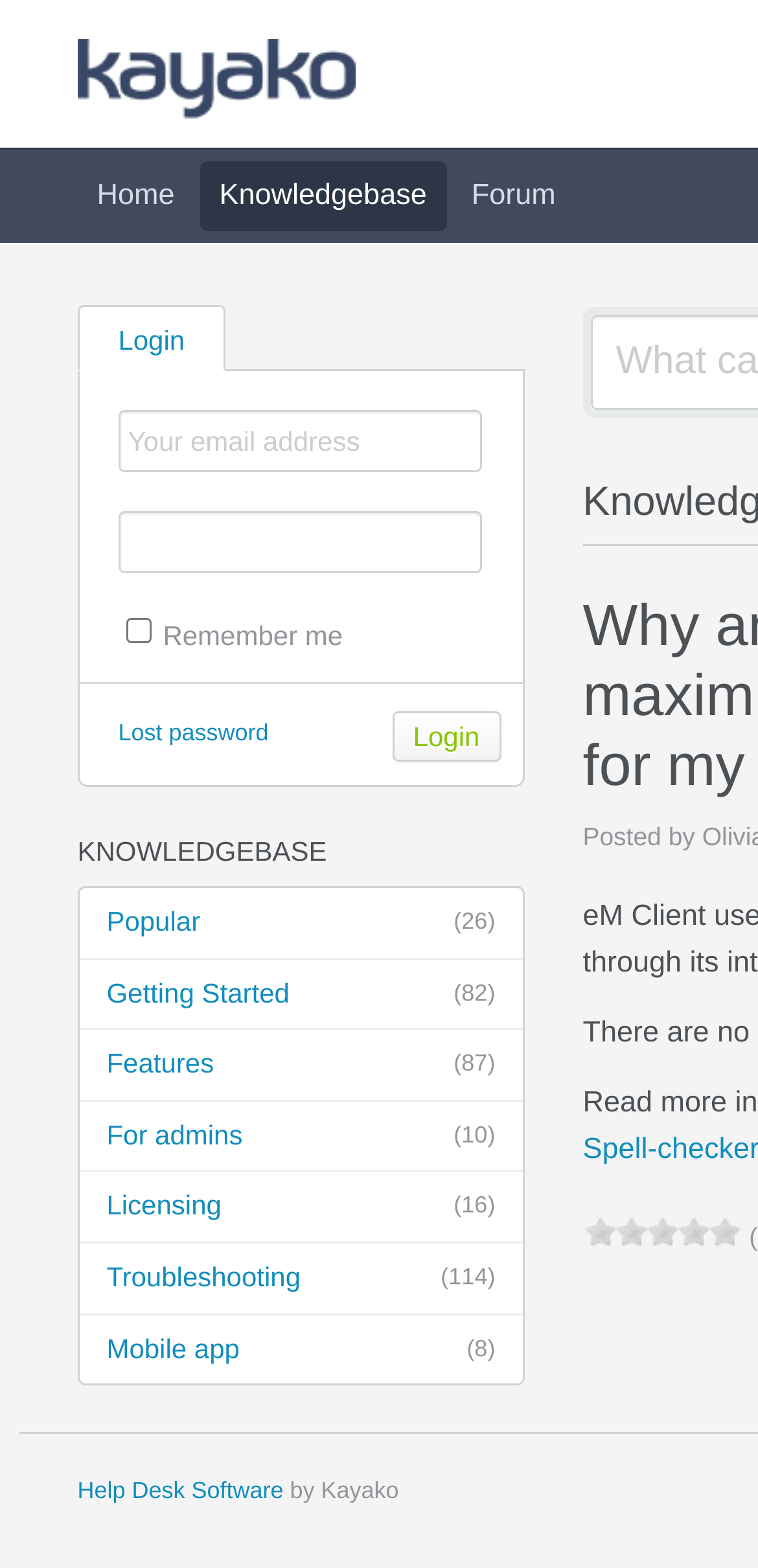Provide the bounding box coordinates of the HTML element this sentence describes: "(82)Getting Started". The bounding box coordinates consist of four float numbers between 0 and 1, i.e., [left, top, right, bottom].

[0.105, 0.612, 0.689, 0.657]